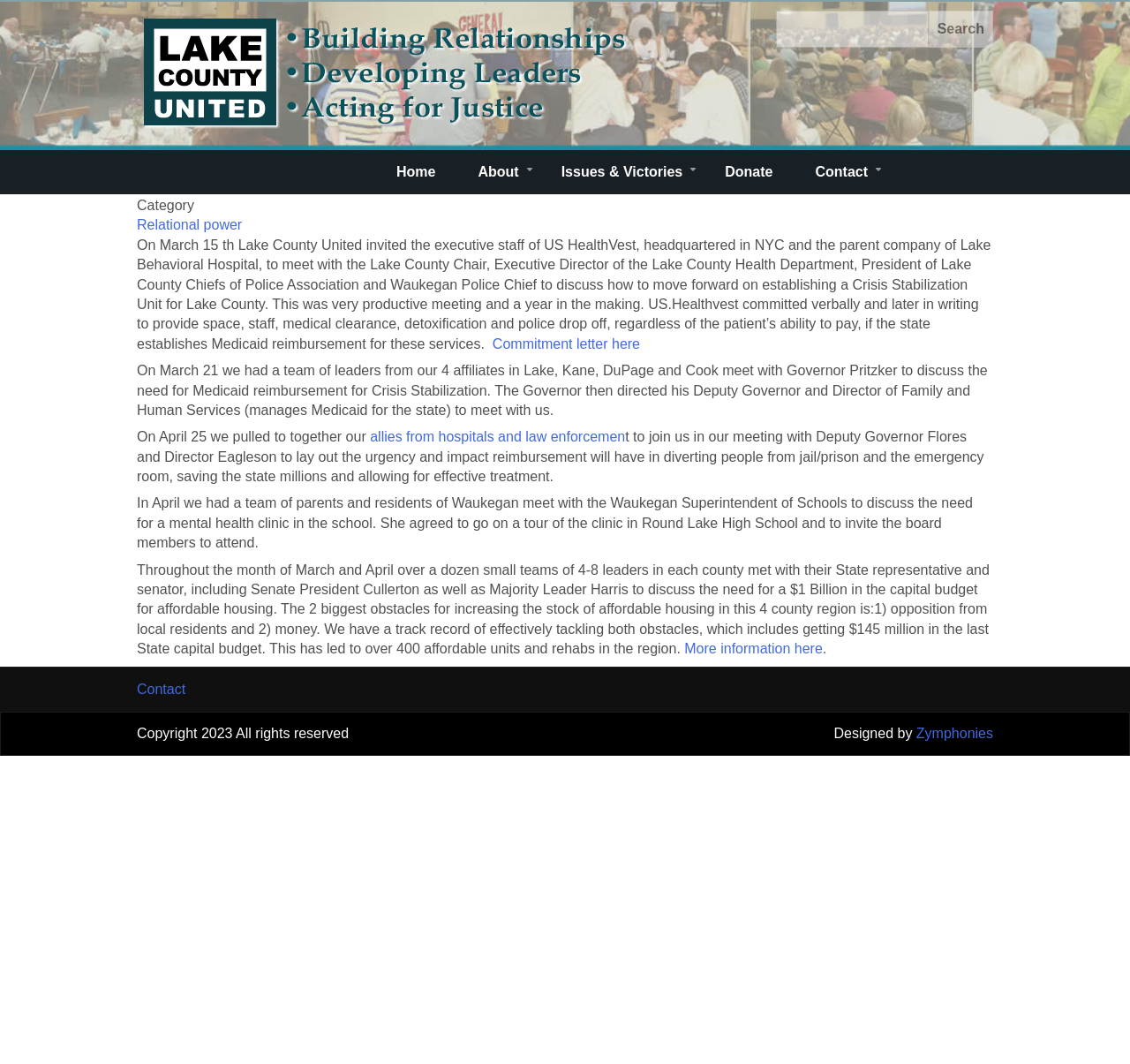Can you find the bounding box coordinates of the area I should click to execute the following instruction: "View messages by thread"?

None